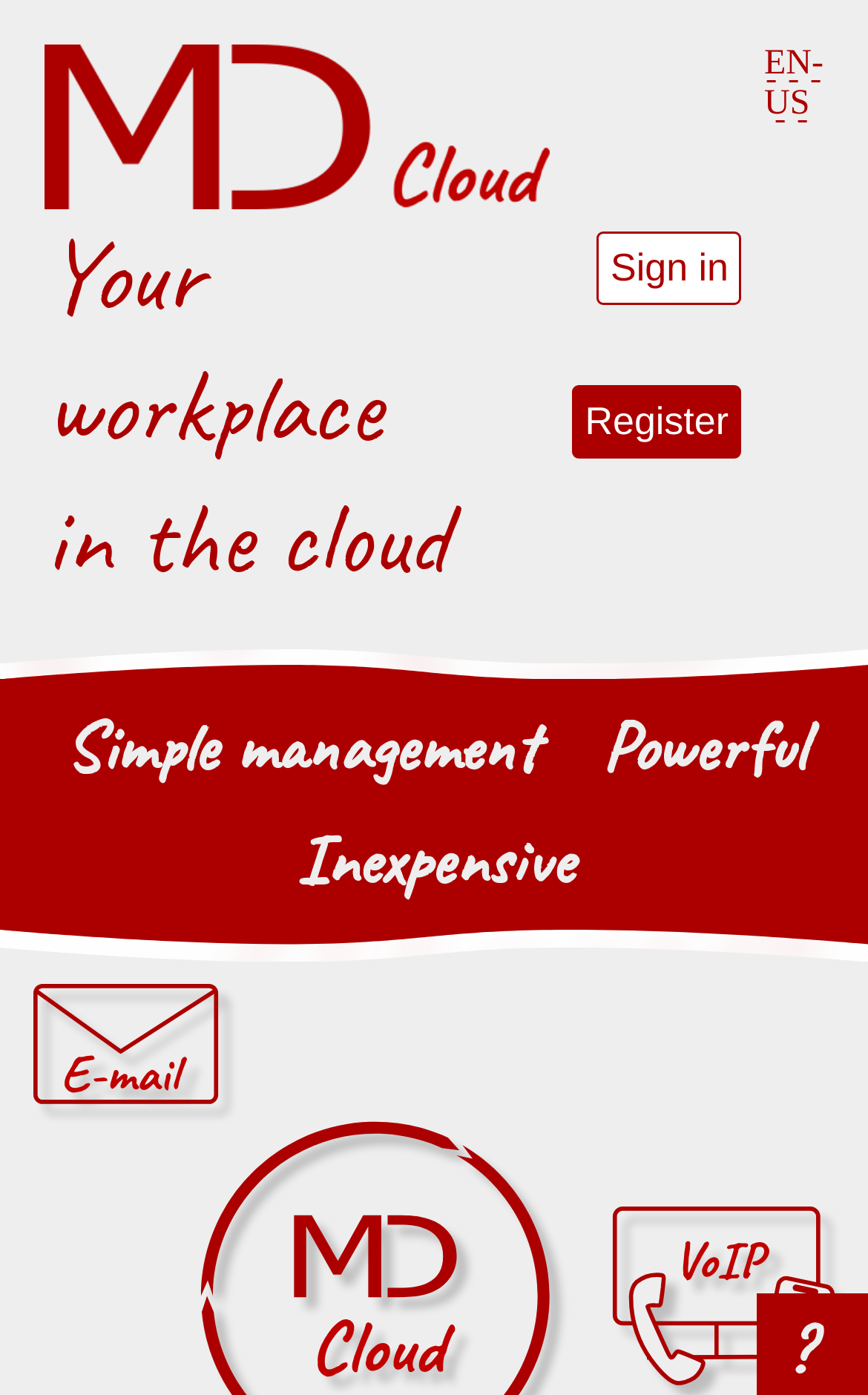Describe the webpage meticulously, covering all significant aspects.

The webpage is titled "My-Dream Cloud - your online workplace". At the top left, there is a logo with the text "My-Dream Cloud" next to it, which is also a link. Below the logo, there is a phrase "Your workplace in the cloud" written in three separate text elements. 

On the right side of the top section, there are two buttons, "Sign in" and "Register", placed vertically. Above these buttons, there is a language selection link "EN-US" at the top right corner. 

Below the top section, there is a horizontal line (indicated by two images with identical bounding box coordinates) that spans the entire width of the page. 

Further down, there are three text elements, "Simple management", "Powerful", and "Inexpensive", arranged horizontally across the page. Another horizontal line (indicated by two more images with identical bounding box coordinates) separates these text elements from the top section. 

The background of the page has a subtle gradient or texture, indicated by four images with full-width bounding box coordinates, each covering a portion of the page's height.